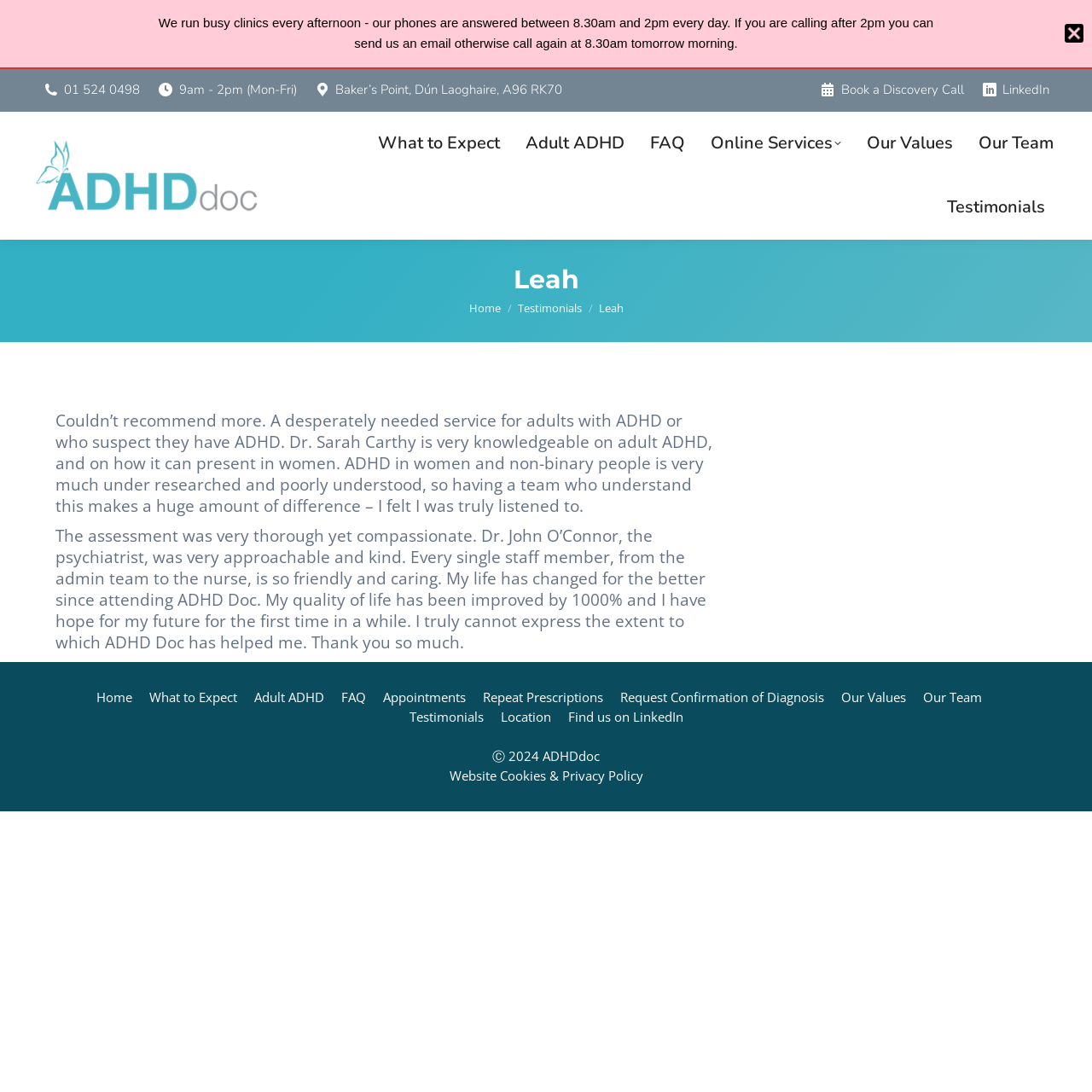Locate the bounding box coordinates of the UI element described by: "strategies". Provide the coordinates as four float numbers between 0 and 1, formatted as [left, top, right, bottom].

None